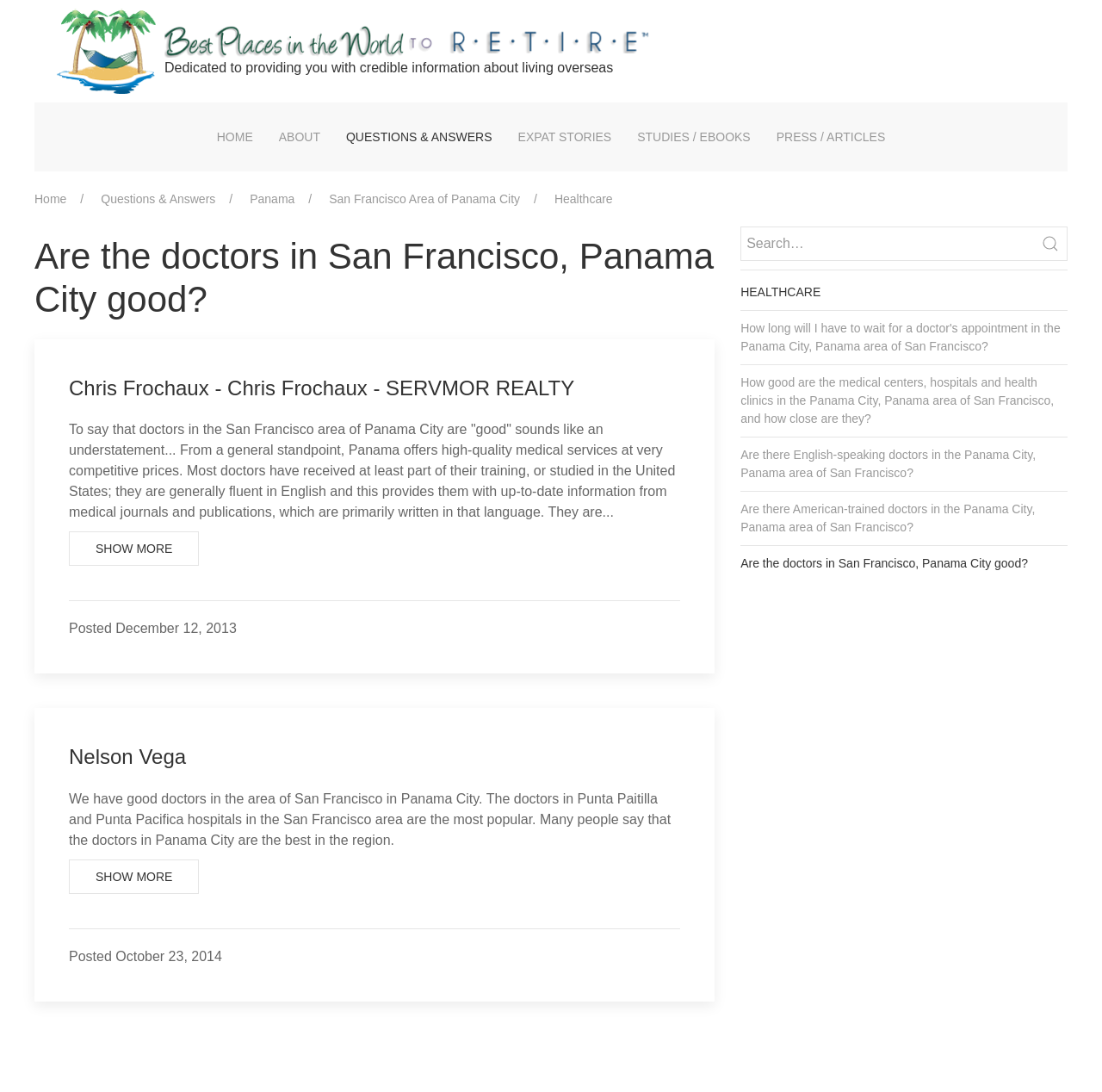Generate a comprehensive caption for the webpage you are viewing.

This webpage appears to be a forum or discussion board focused on providing trustworthy information on doctor quality in San Francisco, Panama City, and other important topics. 

At the top of the page, there is a link to "Best Places in the World to Retire" with three accompanying images. Below this, there is a navigation menu with links to "HOME", "ABOUT", "QUESTIONS & ANSWERS", "EXPAT STORIES", "STUDIES / EBOOKS", and "PRESS / ARTICLES". 

The main content of the page is divided into sections, with headings and static text describing the quality of doctors in San Francisco, Panama City. There are two main sections, each with a heading and a block of text. The first section has a heading "Are the doctors in San Francisco, Panama City good?" and the text describes the high-quality medical services available in Panama City. The second section has a heading "Nelson Vega" and the text discusses the popularity of doctors in Punta Paitilla and Punta Pacifica hospitals in the San Francisco area.

Each section has a "SHOW MORE" button, indicating that there is more content available. There are also separators between the sections, and each section has a "Posted" date. 

On the right side of the page, there is a search box and a button with an image. Below this, there is a complementary section with a heading "HEALTHCARE" and several links to related questions, such as "How long will I have to wait for a doctor's appointment in the Panama City, Panama area of San Francisco?" and "Are there English-speaking doctors in the Panama City, Panama area of San Francisco?".